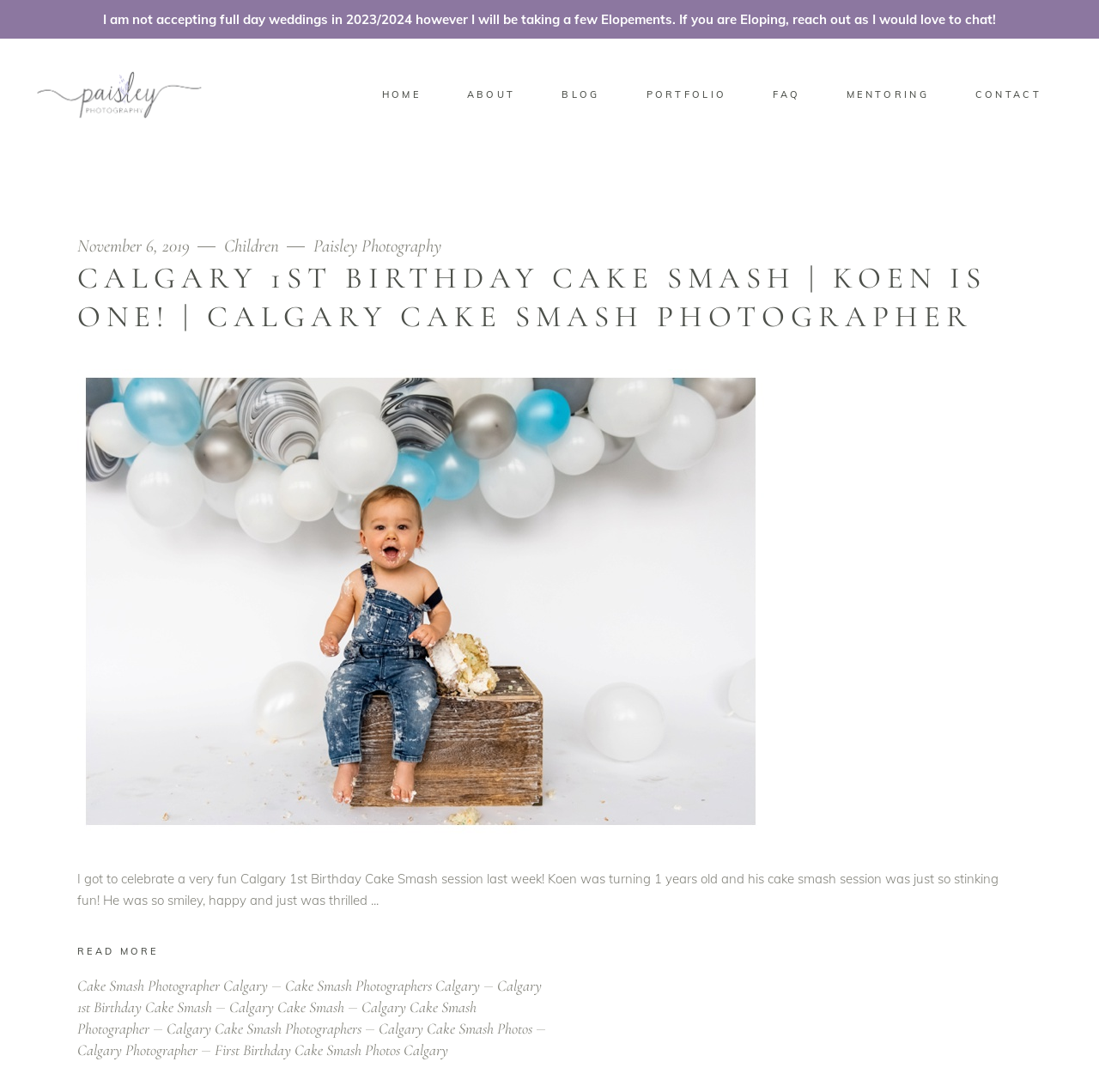Provide the bounding box coordinates of the UI element that matches the description: "Read More".

[0.07, 0.861, 0.144, 0.88]